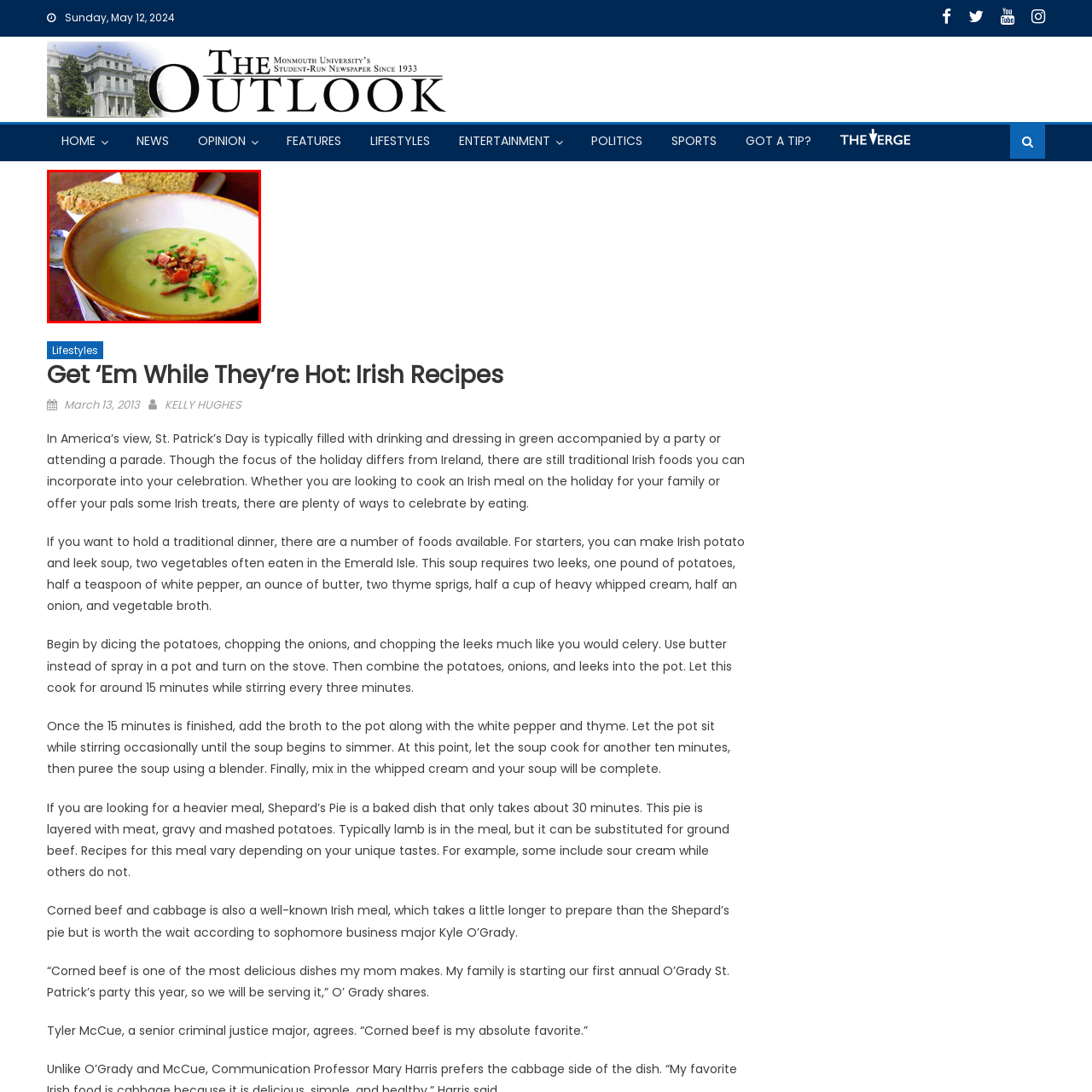Thoroughly describe the contents of the image enclosed in the red rectangle.

This image showcases a delicious bowl of Irish potato and leek soup, which is a traditional dish perfect for celebrating St. Patrick’s Day. The creamy soup, garnished with crispy bacon bits and fresh chives, is served in a rustic ceramic bowl that complements the warmth of the dish. Accompanying the soup is a slice of homemade brown bread, highlighting the hearty and comforting nature of Irish cuisine. The rich, velvety texture of the soup promises a fulfilling taste experience, making it a delightful addition to any festive meal.